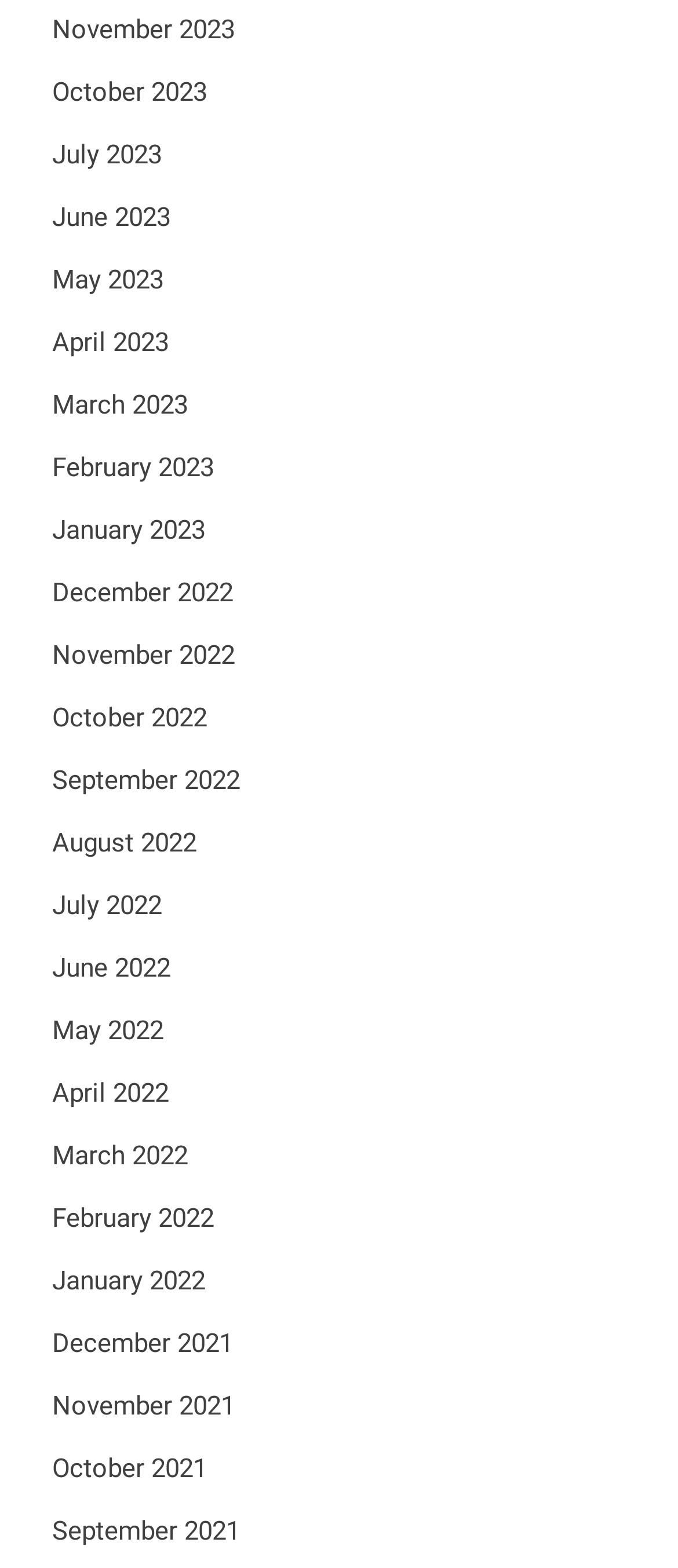Pinpoint the bounding box coordinates of the clickable element to carry out the following instruction: "check September 2022."

[0.077, 0.487, 0.354, 0.507]